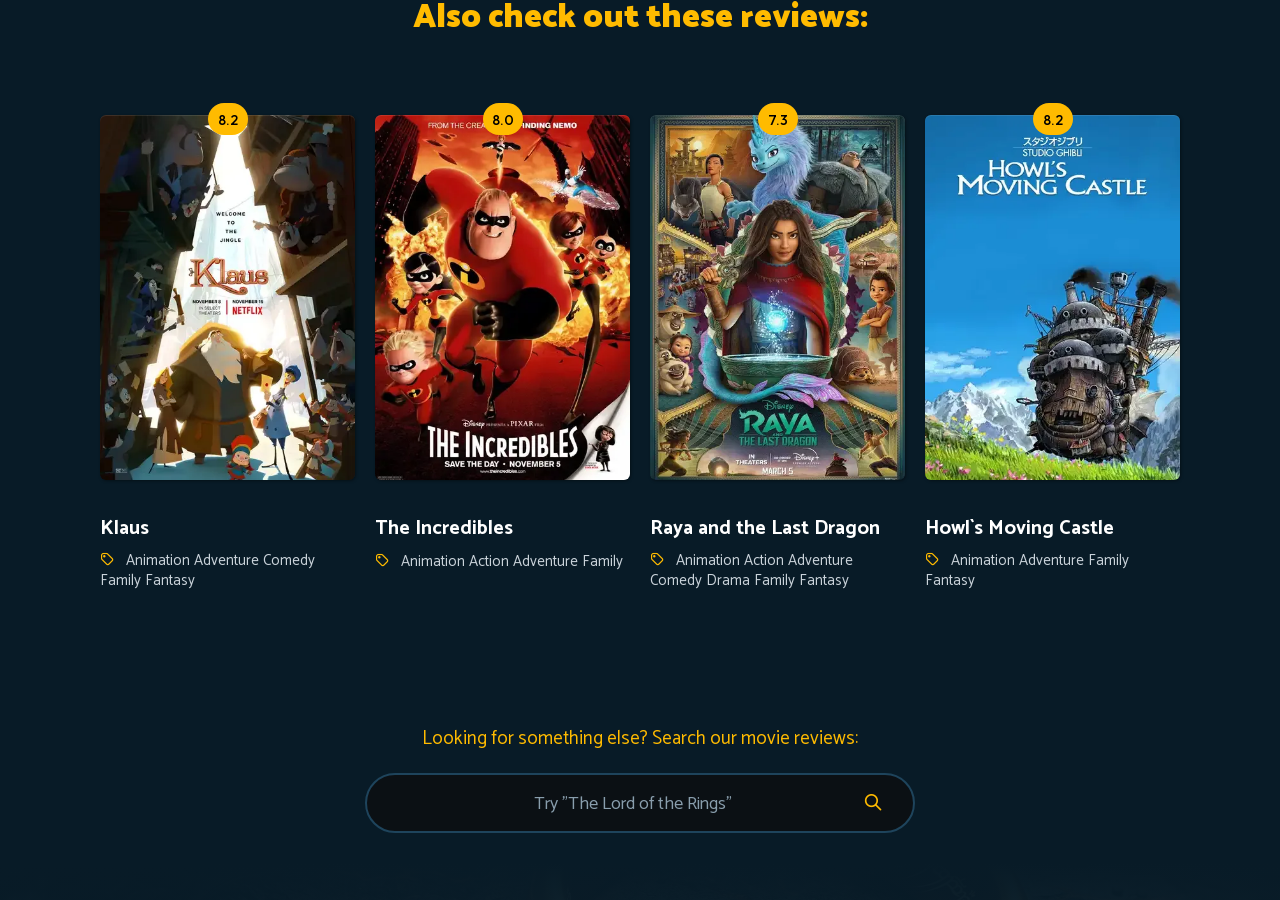Please identify the bounding box coordinates for the region that you need to click to follow this instruction: "read reviews of Raya and the Last Dragon".

[0.508, 0.573, 0.707, 0.604]